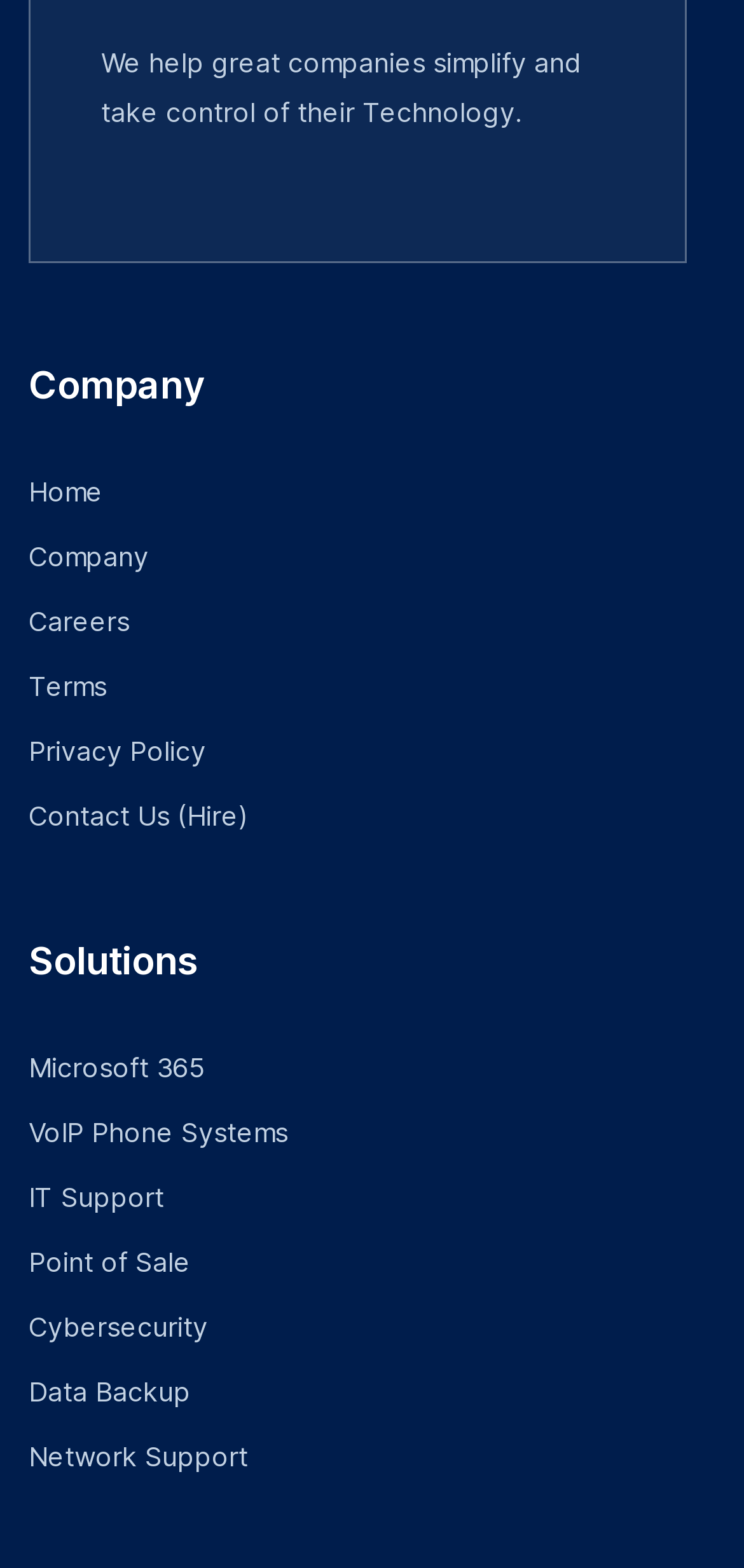What is the first solution listed under 'Solutions'?
Please provide a single word or phrase answer based on the image.

Microsoft 365